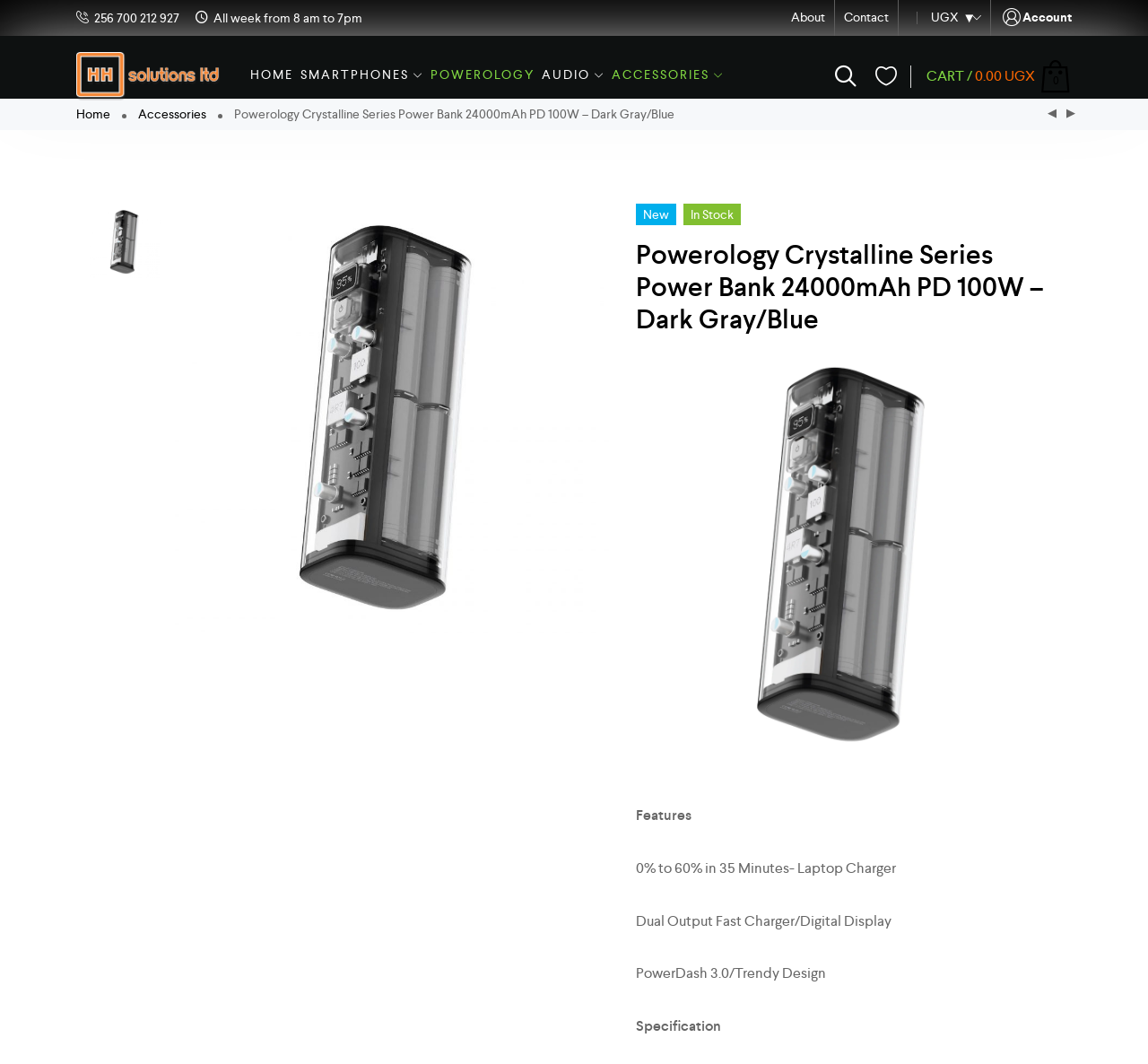Specify the bounding box coordinates of the region I need to click to perform the following instruction: "Go to the 'POWEROLOGY' page". The coordinates must be four float numbers in the range of 0 to 1, i.e., [left, top, right, bottom].

[0.372, 0.052, 0.469, 0.09]